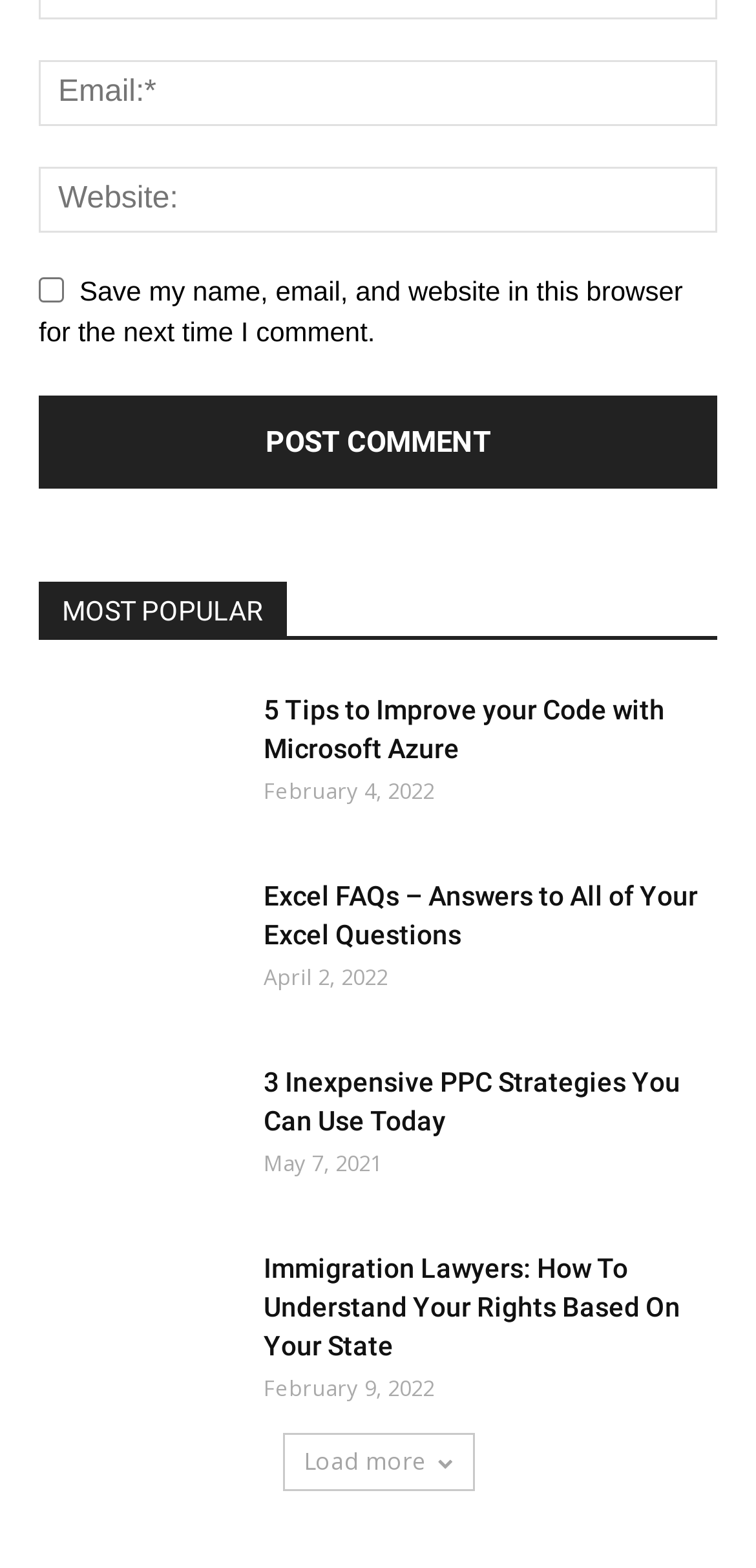How many articles are displayed on the page?
Based on the image, respond with a single word or phrase.

4